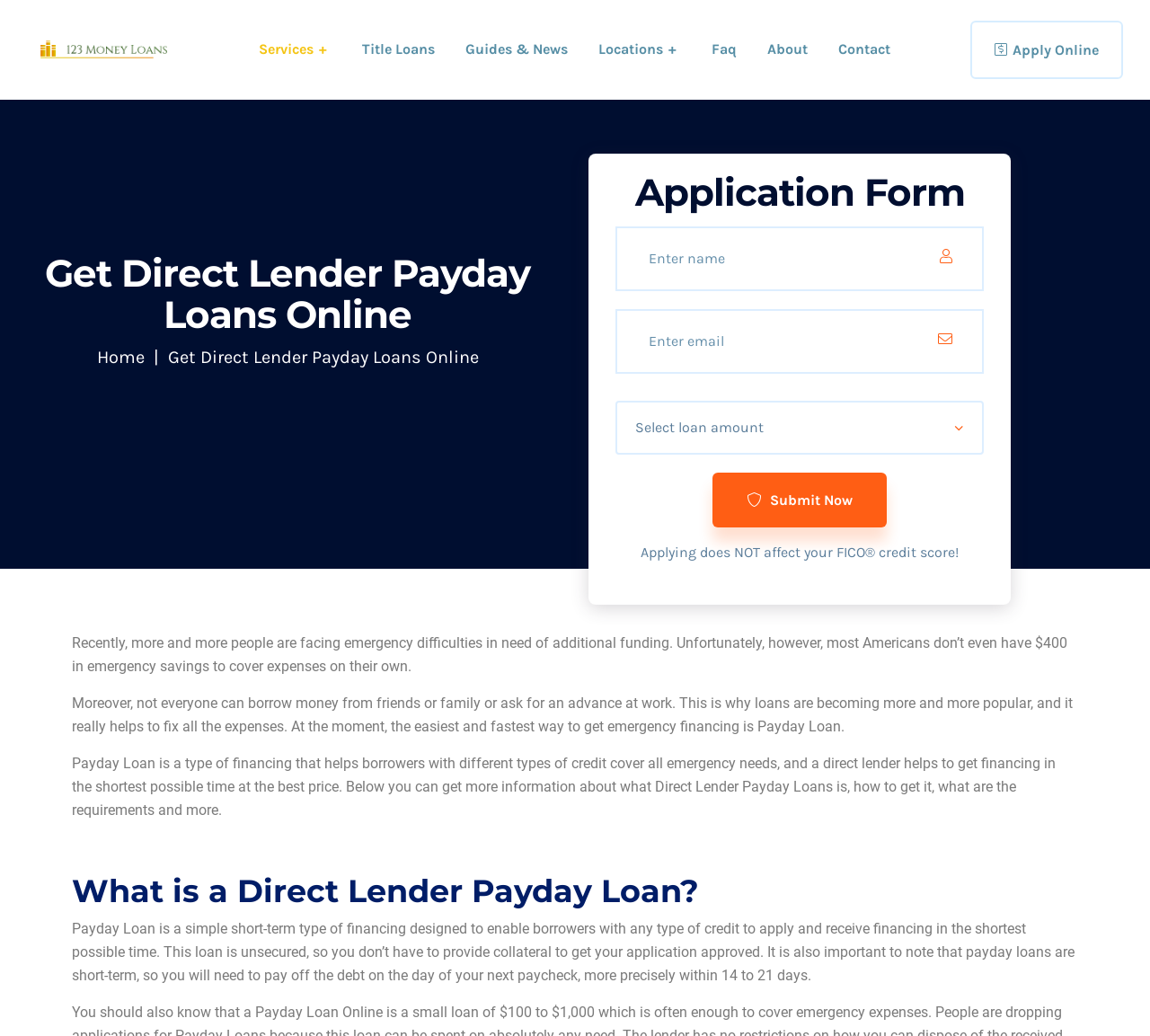Find and indicate the bounding box coordinates of the region you should select to follow the given instruction: "Click the Submit Now button".

[0.62, 0.456, 0.771, 0.509]